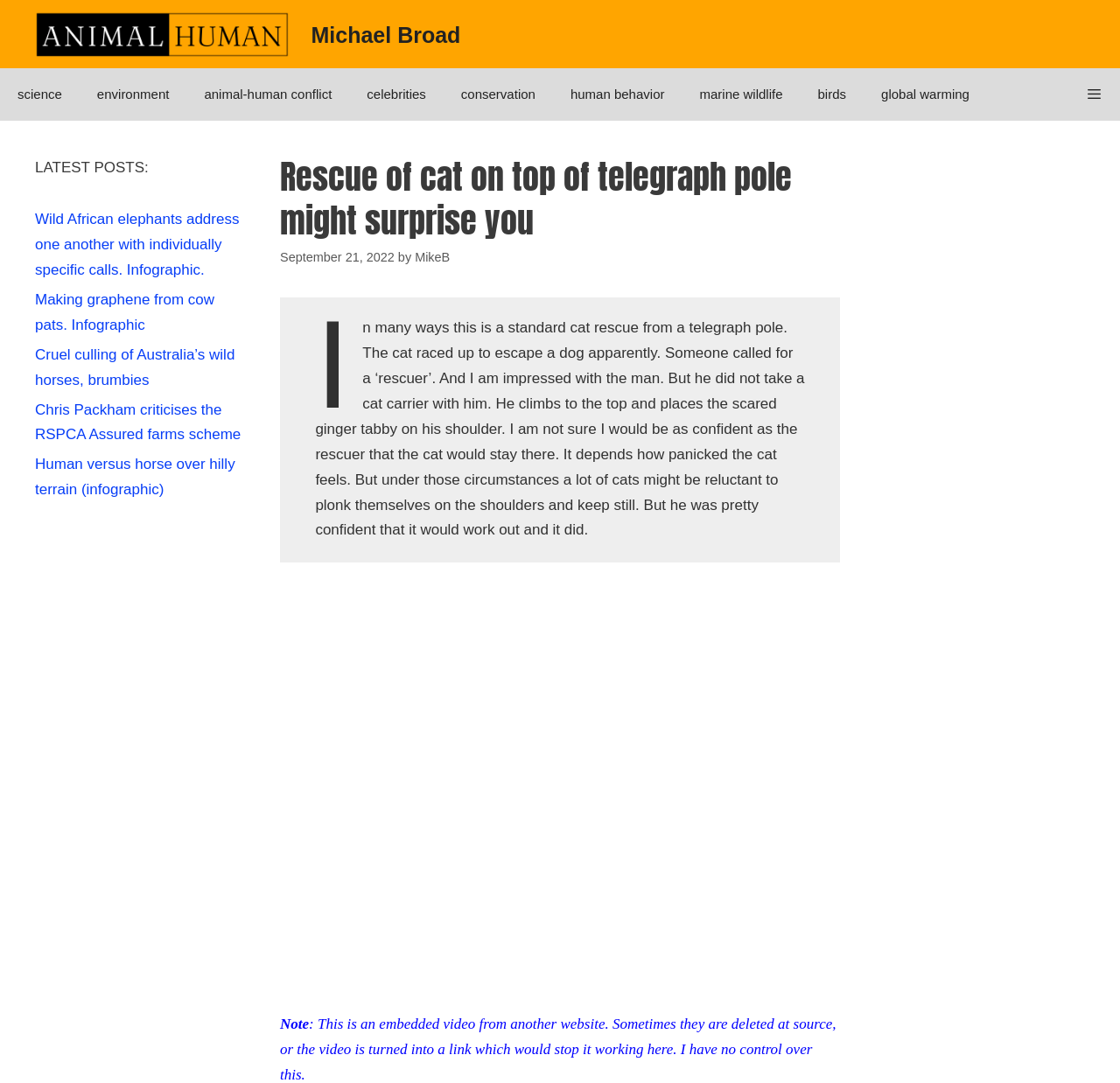Determine the bounding box coordinates for the element that should be clicked to follow this instruction: "Click the 'Michael Broad' link". The coordinates should be given as four float numbers between 0 and 1, in the format [left, top, right, bottom].

[0.031, 0.024, 0.258, 0.039]